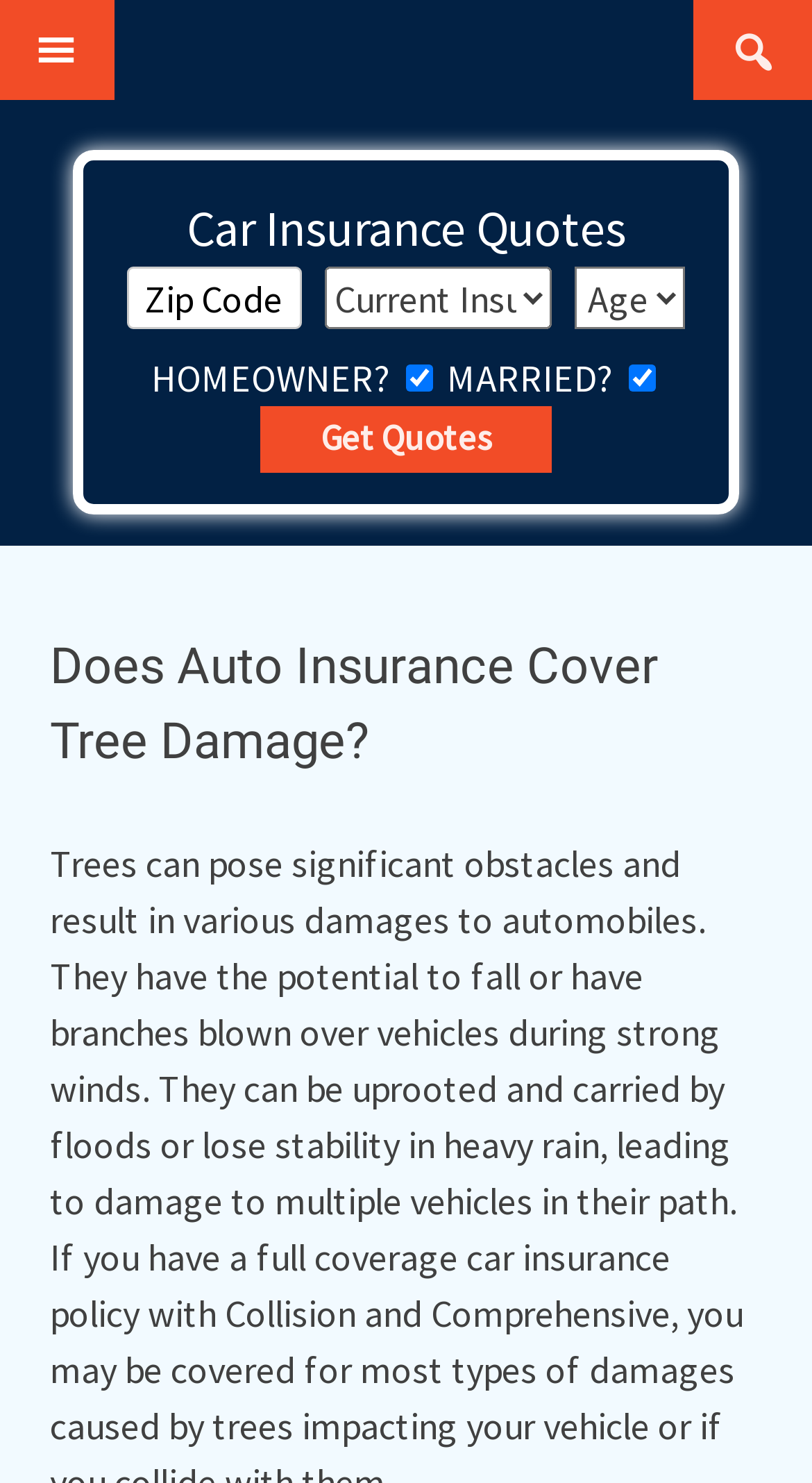Look at the image and write a detailed answer to the question: 
What is the relationship between the 'Car Insurance Quotes' text and the form fields?

The 'Car Insurance Quotes' text is a heading that is positioned above the form fields, indicating that the form is used to retrieve car insurance quotes.